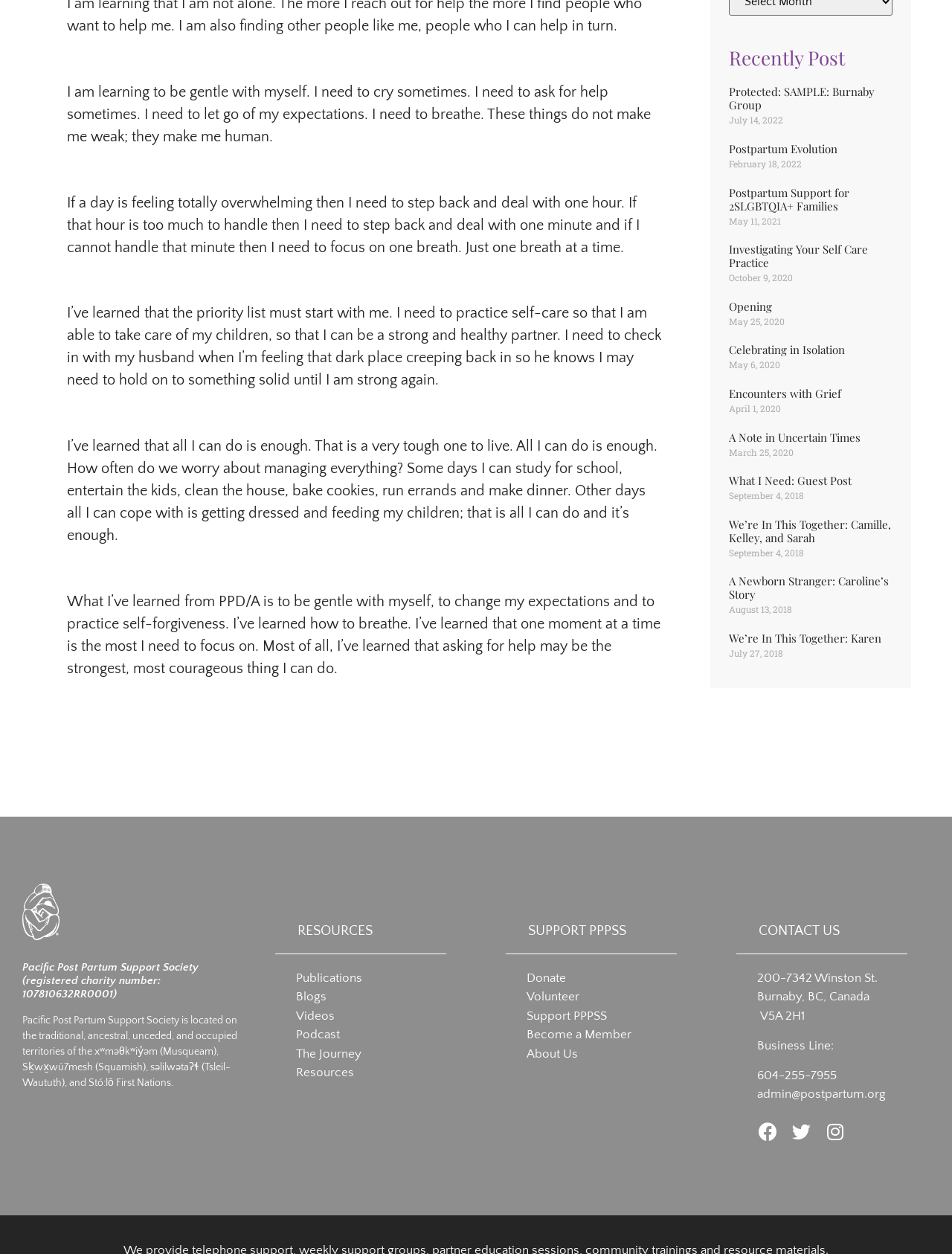Provide a brief response to the question below using one word or phrase:
What is the location of the organization?

Burnaby, BC, Canada